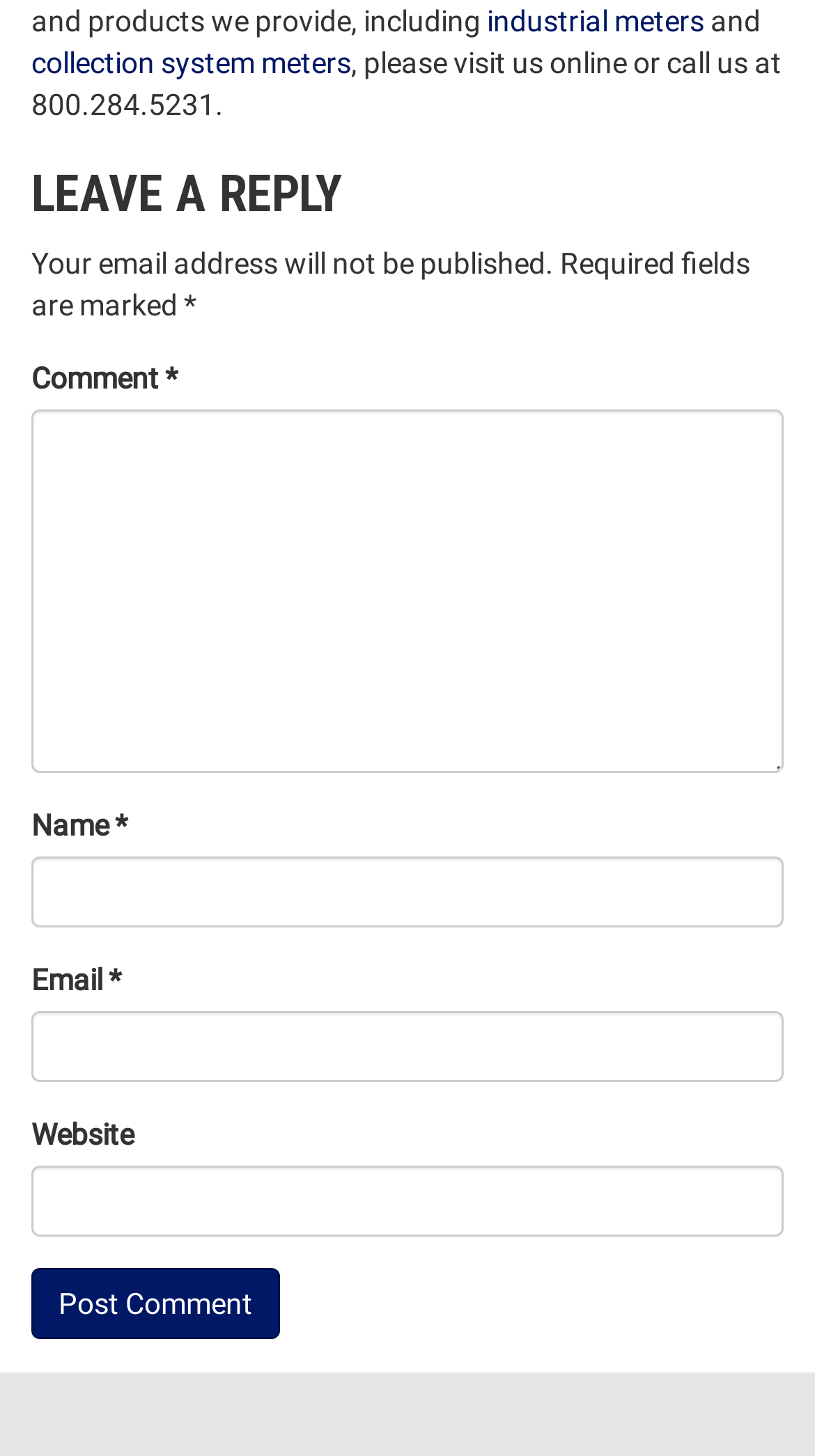What is the button text to submit a comment?
Refer to the image and provide a one-word or short phrase answer.

Post Comment